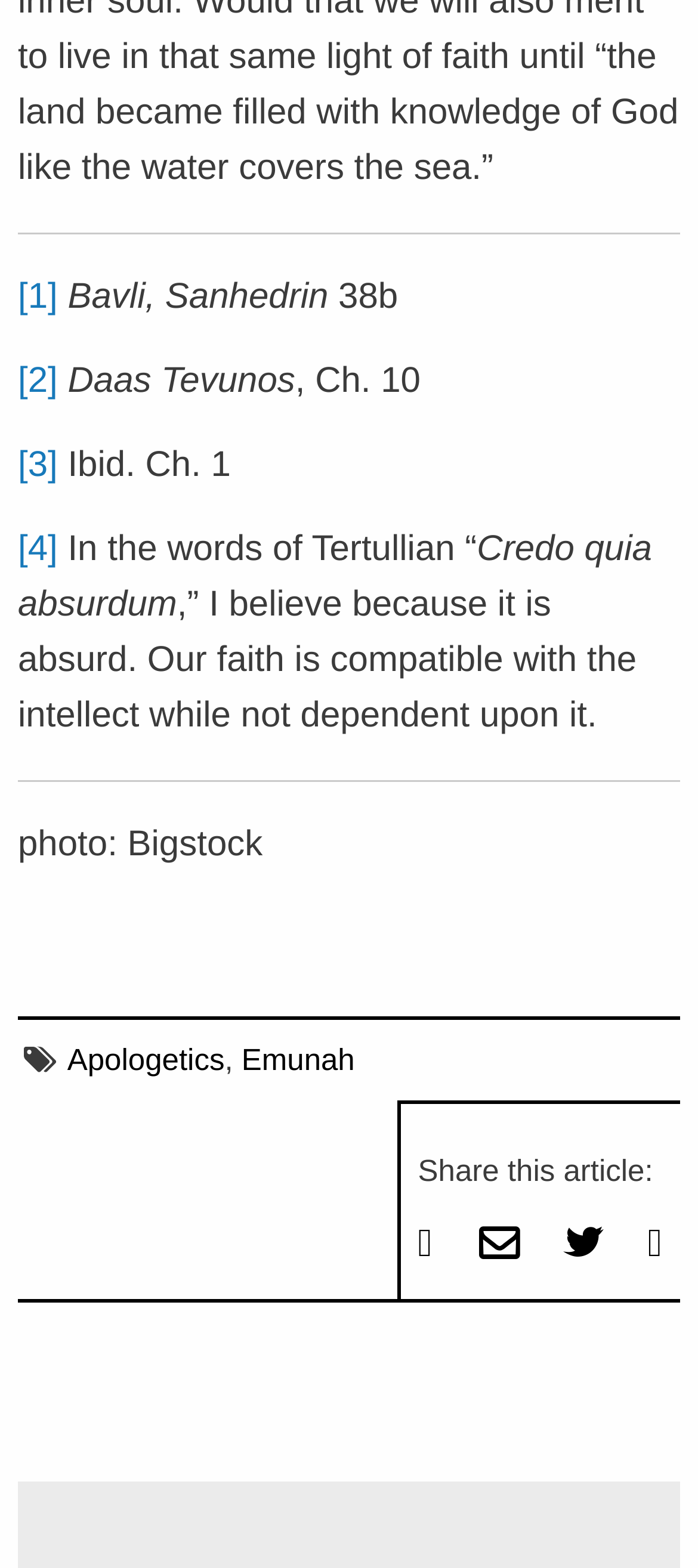Please find the bounding box for the UI component described as follows: "[1]".

[0.026, 0.176, 0.083, 0.202]